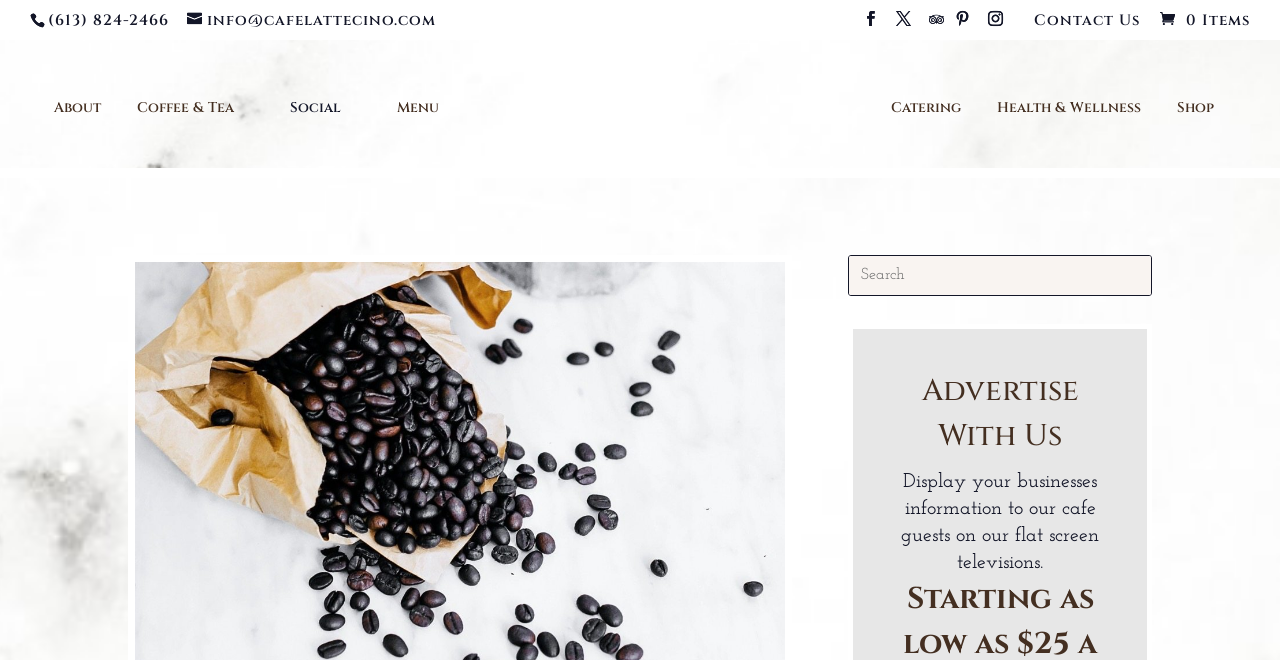Locate the bounding box coordinates of the element I should click to achieve the following instruction: "Search for something on the website".

[0.663, 0.387, 0.899, 0.446]